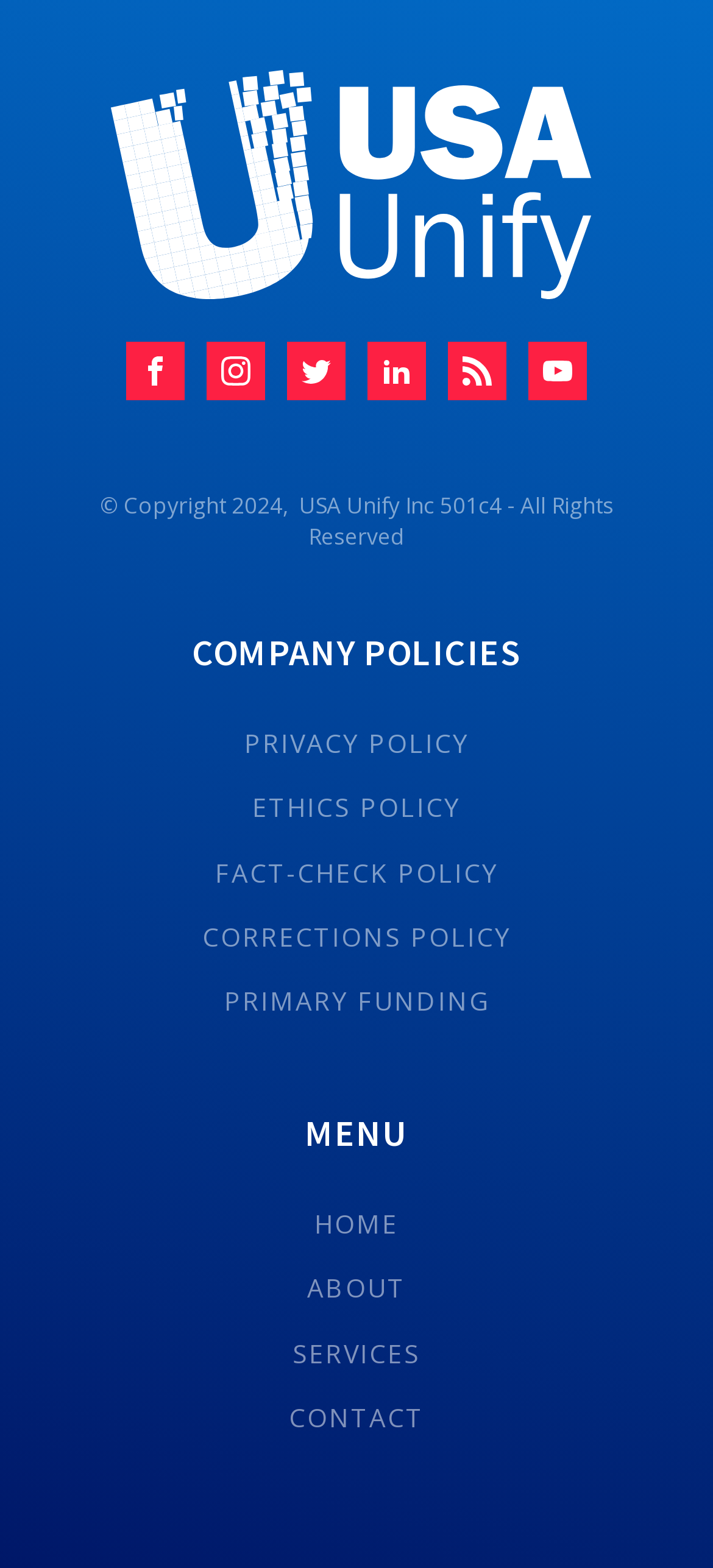Based on the visual content of the image, answer the question thoroughly: What is the purpose of the 'COMPANY POLICIES' section?

The 'COMPANY POLICIES' section is a heading that groups together links to various policies, including Privacy Policy, Ethics Policy, Fact-Check Policy, Corrections Policy, and Primary Funding, indicating that this section is intended to provide information on the company's policies.